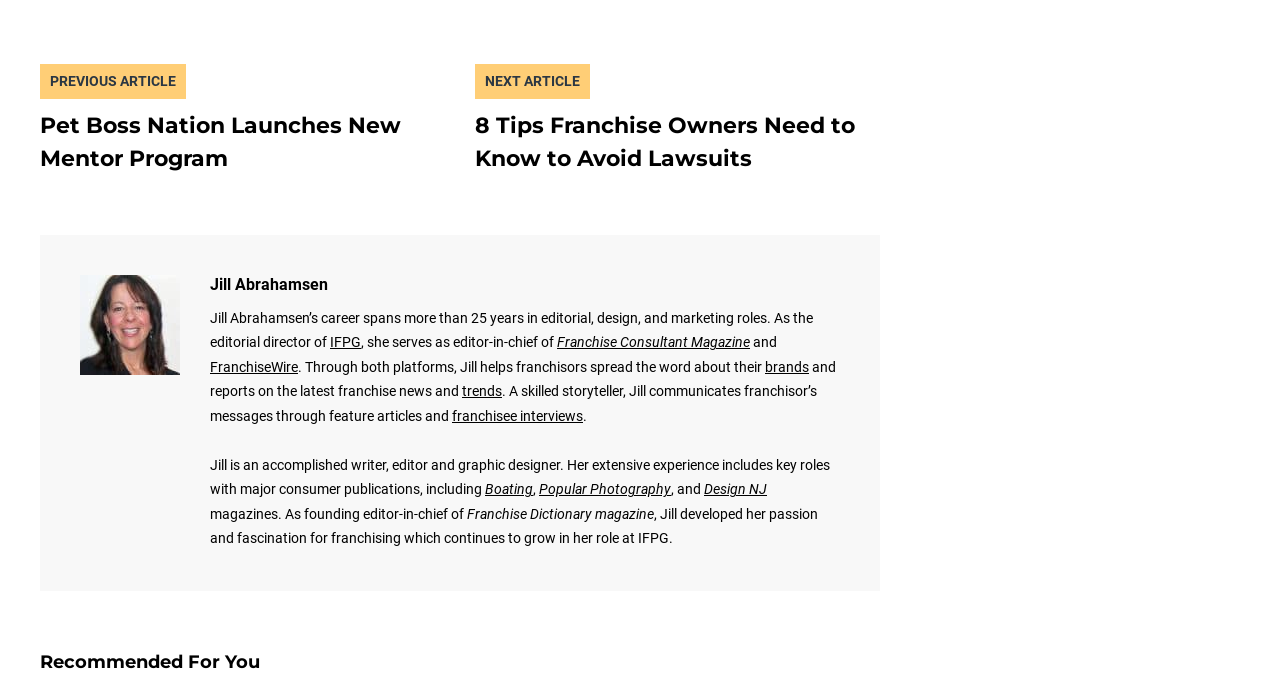Please find the bounding box coordinates of the section that needs to be clicked to achieve this instruction: "Read the article about Pet Boss Nation's new mentor program".

[0.031, 0.156, 0.348, 0.251]